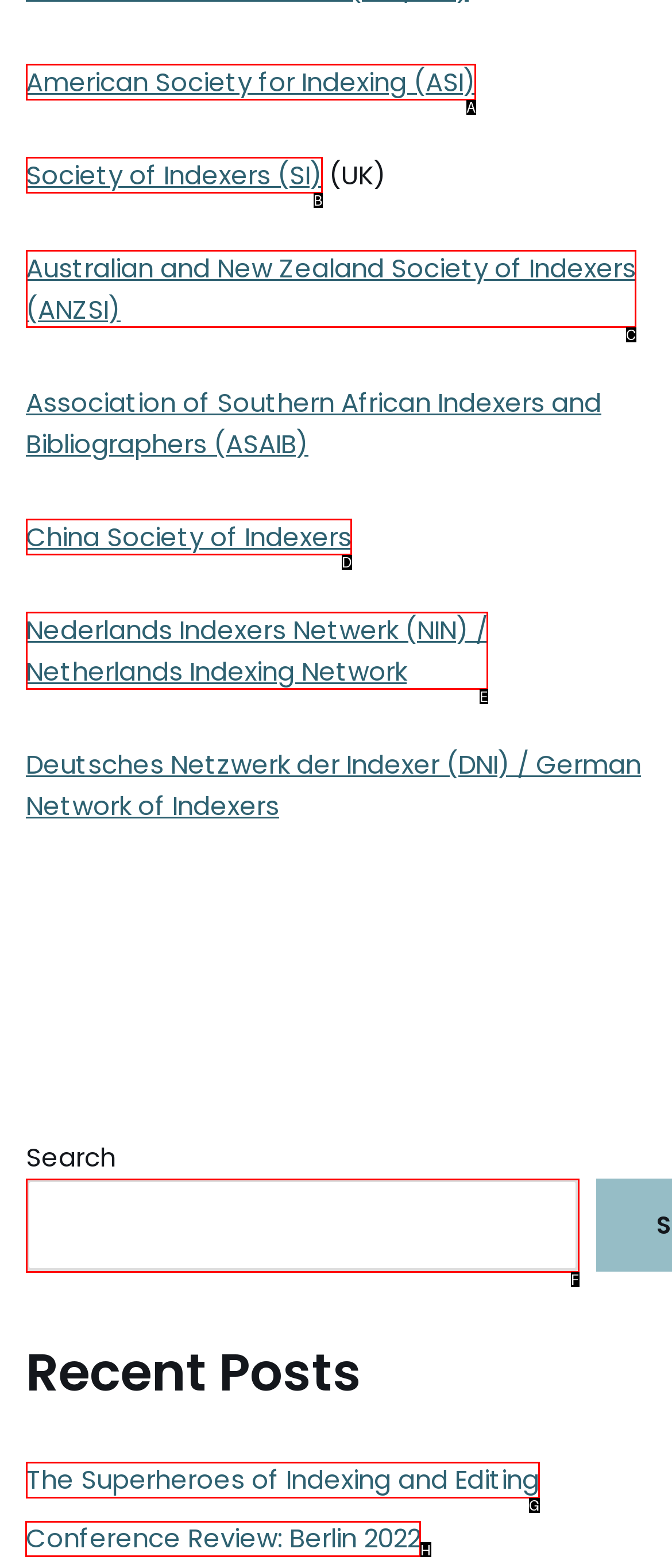Select the appropriate HTML element to click on to finish the task: read Conference Review: Berlin 2022.
Answer with the letter corresponding to the selected option.

H